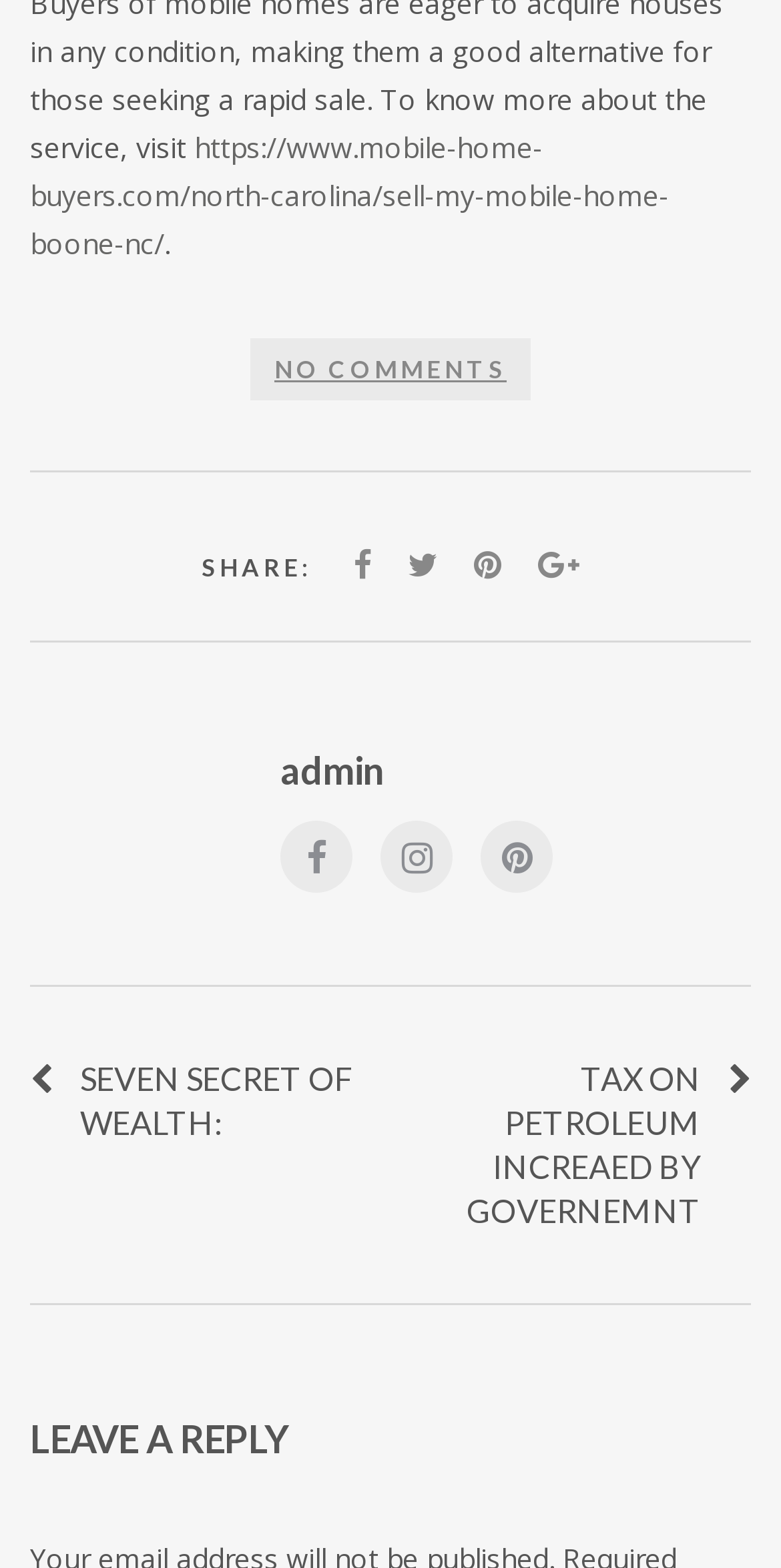Identify the bounding box coordinates for the UI element described as: "parent_node: SHARE:". The coordinates should be provided as four floats between 0 and 1: [left, top, right, bottom].

[0.504, 0.348, 0.578, 0.372]